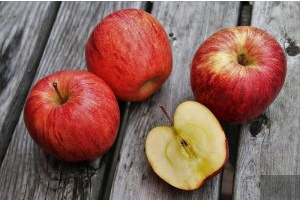What is the purpose of the apples?
Provide an in-depth and detailed explanation in response to the question.

The caption highlights the aesthetic appeal of apples, showcasing their vibrant colors and inviting texture, perfect for both snacking and baking, which suggests that the apples are intended for these purposes.